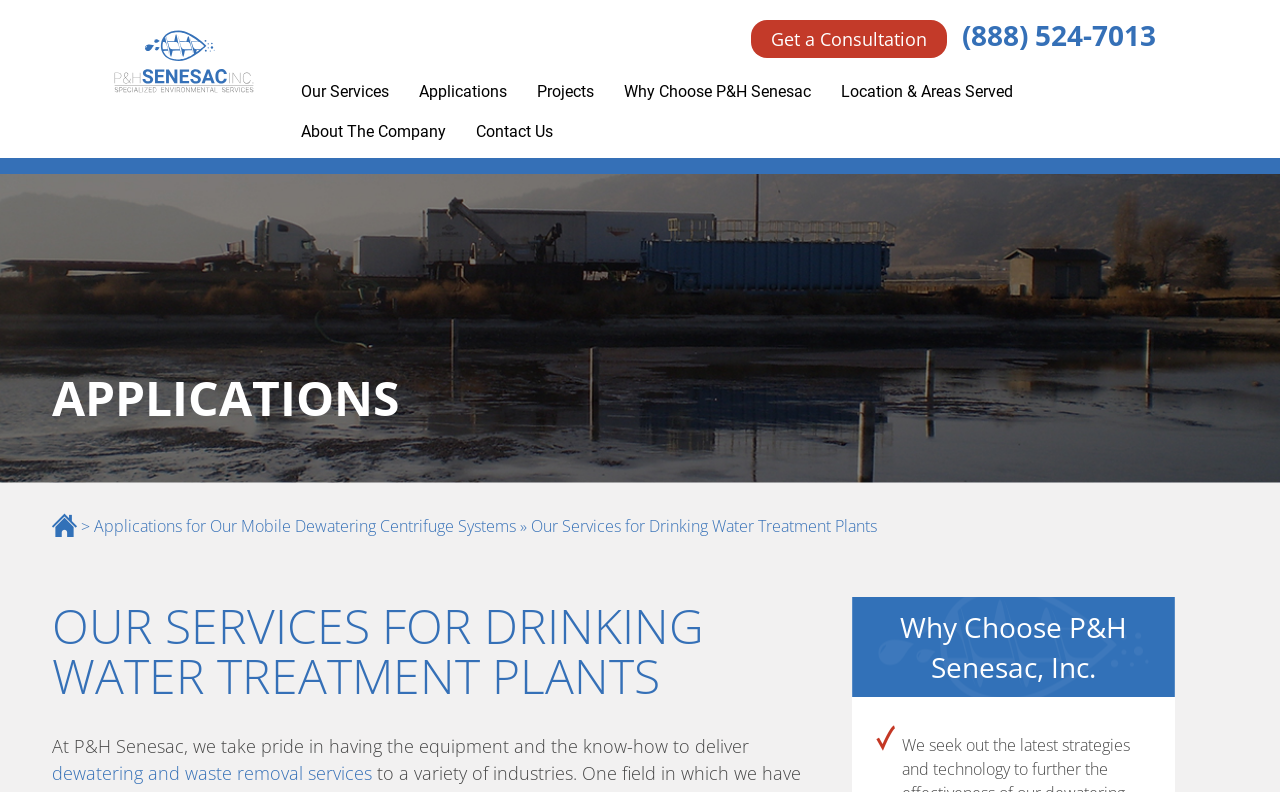Specify the bounding box coordinates of the area to click in order to execute this command: 'Click on the 'Write for Us' link'. The coordinates should consist of four float numbers ranging from 0 to 1, and should be formatted as [left, top, right, bottom].

None